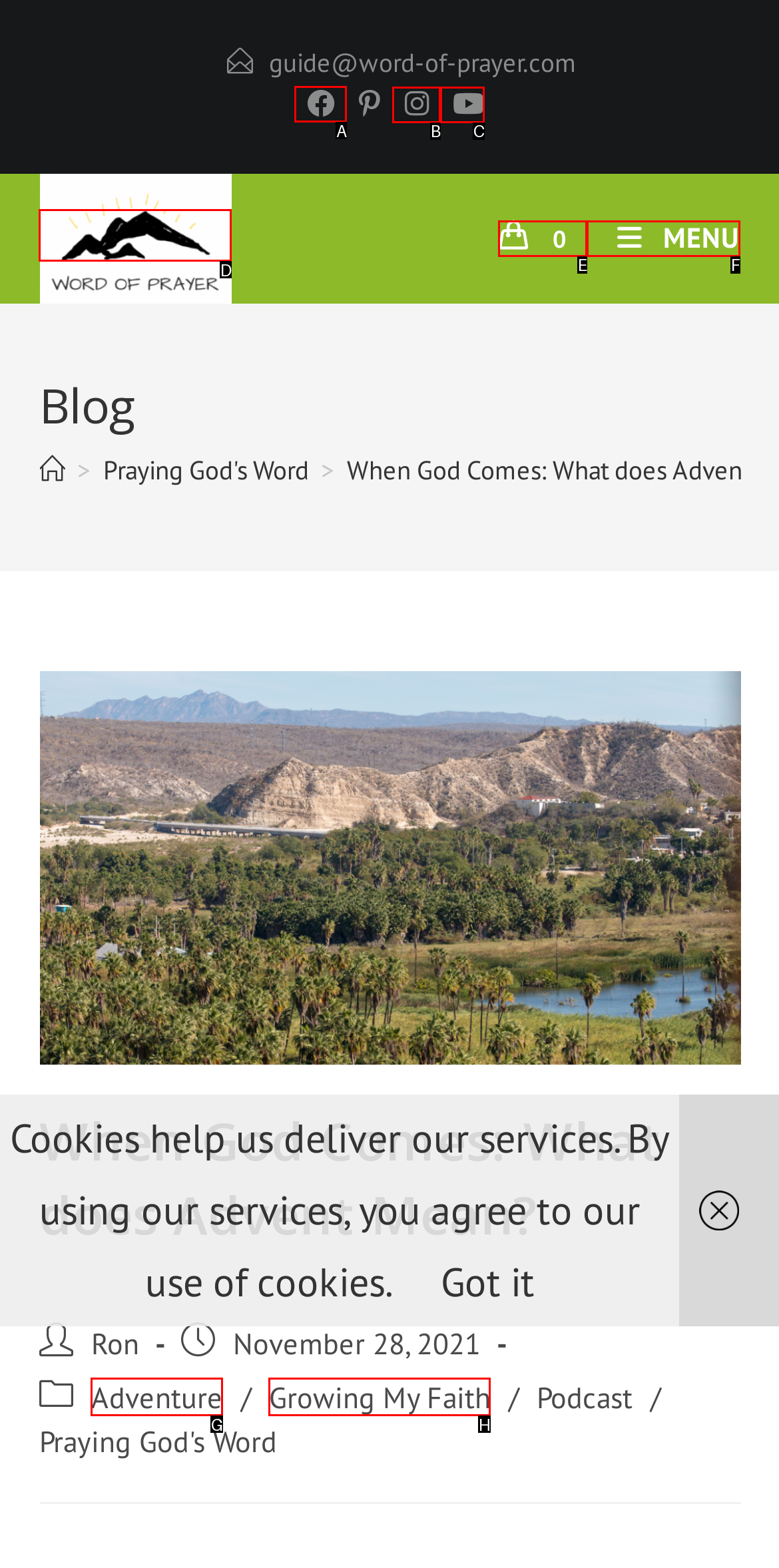Specify which element within the red bounding boxes should be clicked for this task: Visit the GitHub page of hass-localtuya Respond with the letter of the correct option.

None